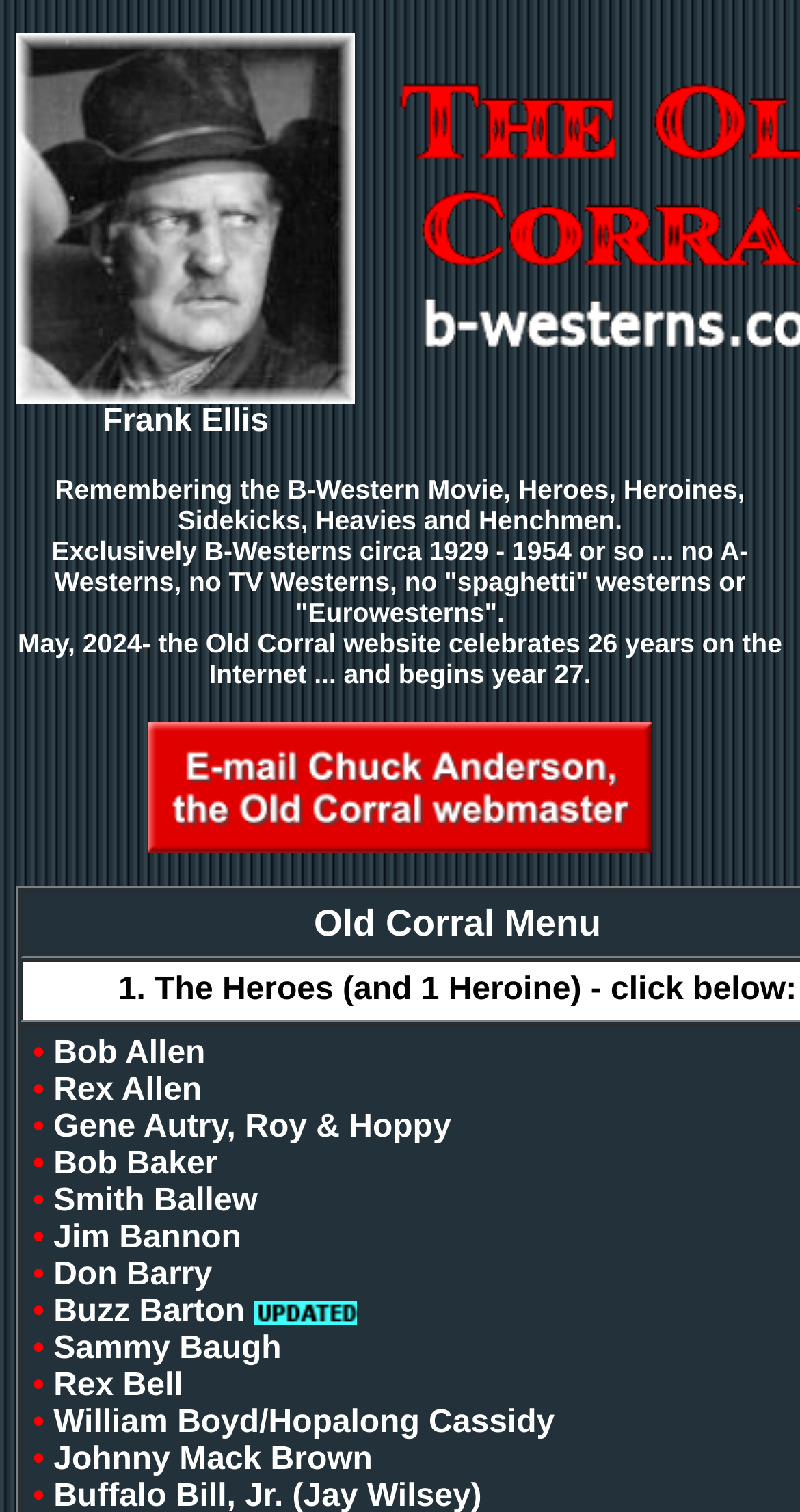Find the bounding box coordinates for the area that must be clicked to perform this action: "Click on the link to Bob Allen".

[0.067, 0.685, 0.257, 0.708]